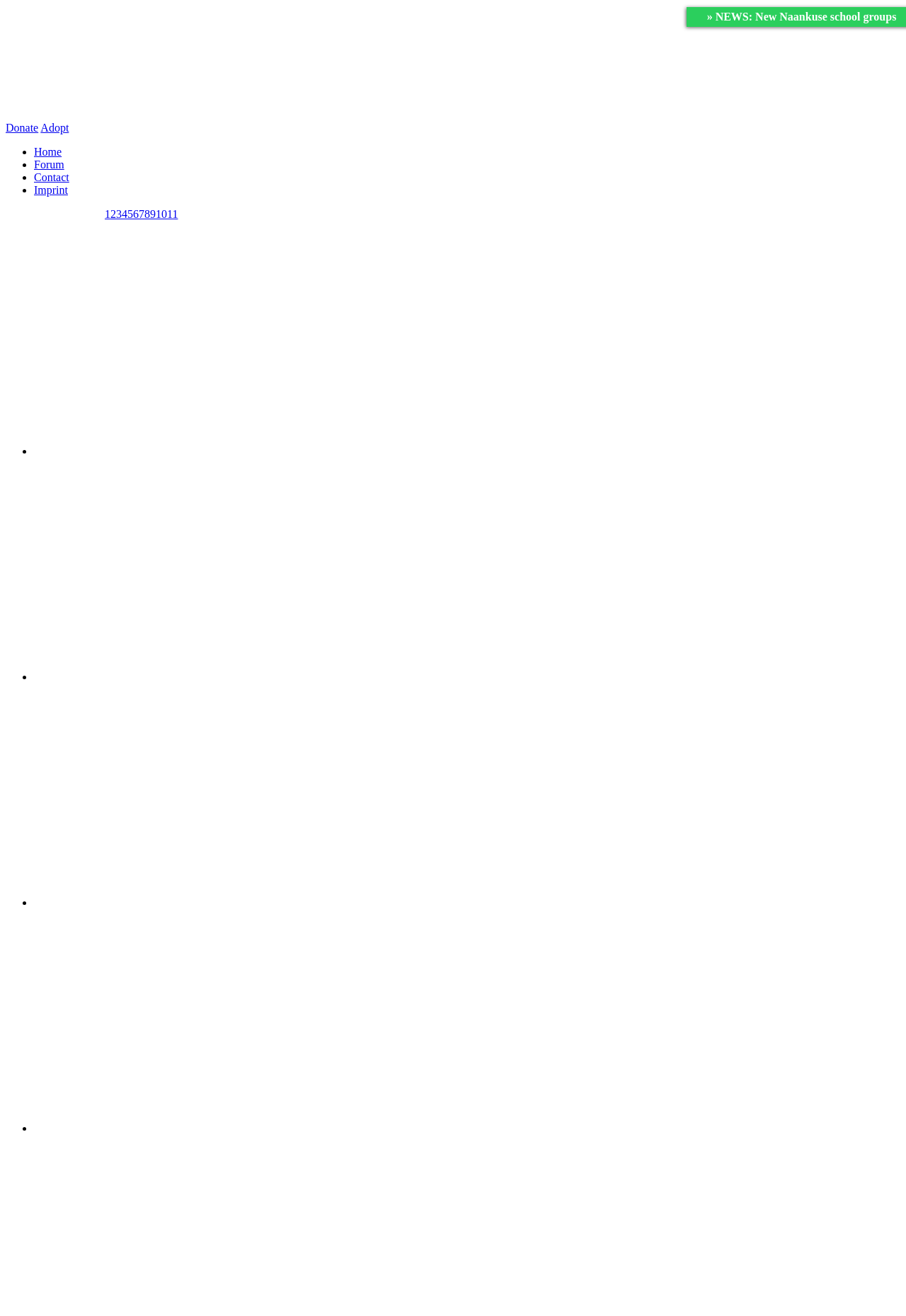What is the purpose of the textbox?
Look at the image and provide a short answer using one word or a phrase.

Search